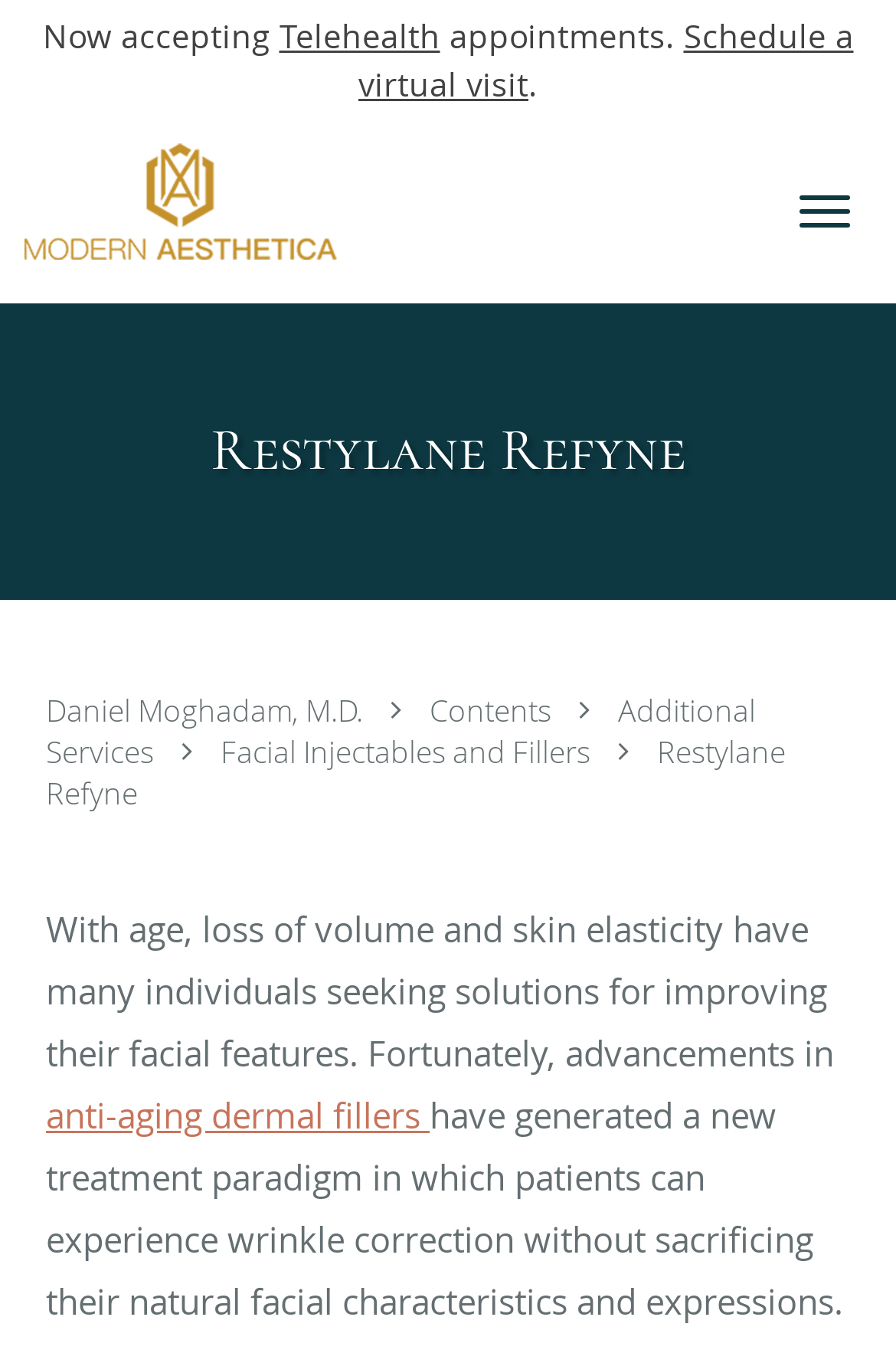Give a succinct answer to this question in a single word or phrase: 
What is the name of the doctor?

Daniel Moghadam, M.D.